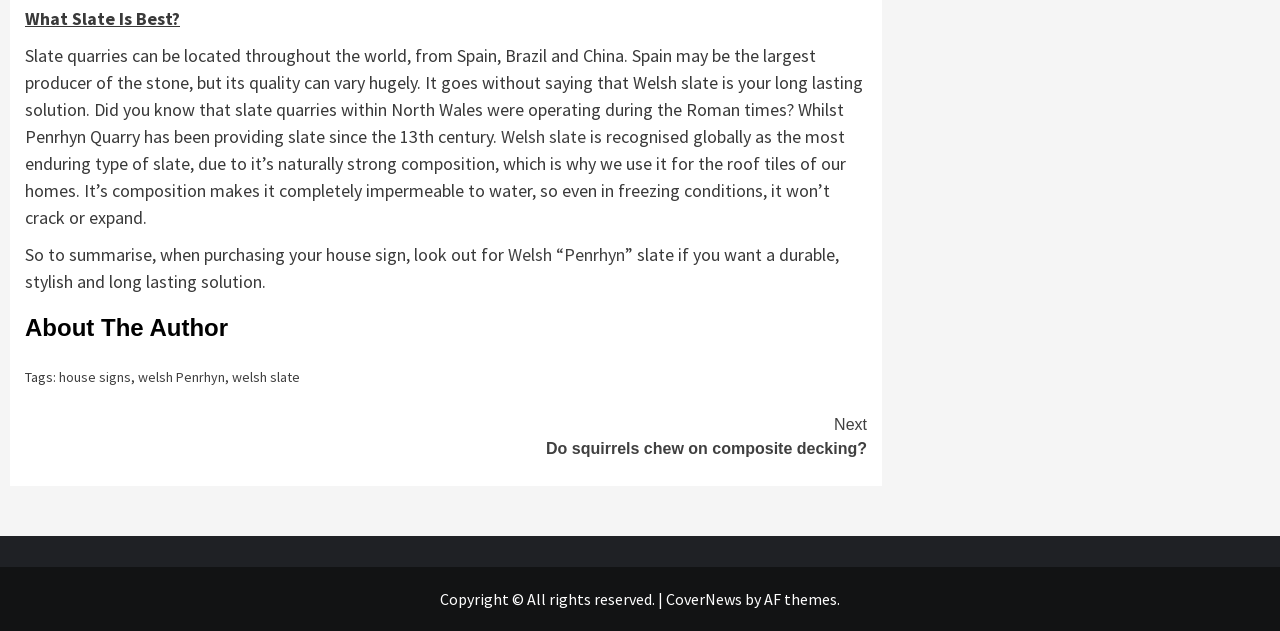Where were slate quarries operating during the Roman times? Based on the screenshot, please respond with a single word or phrase.

North Wales